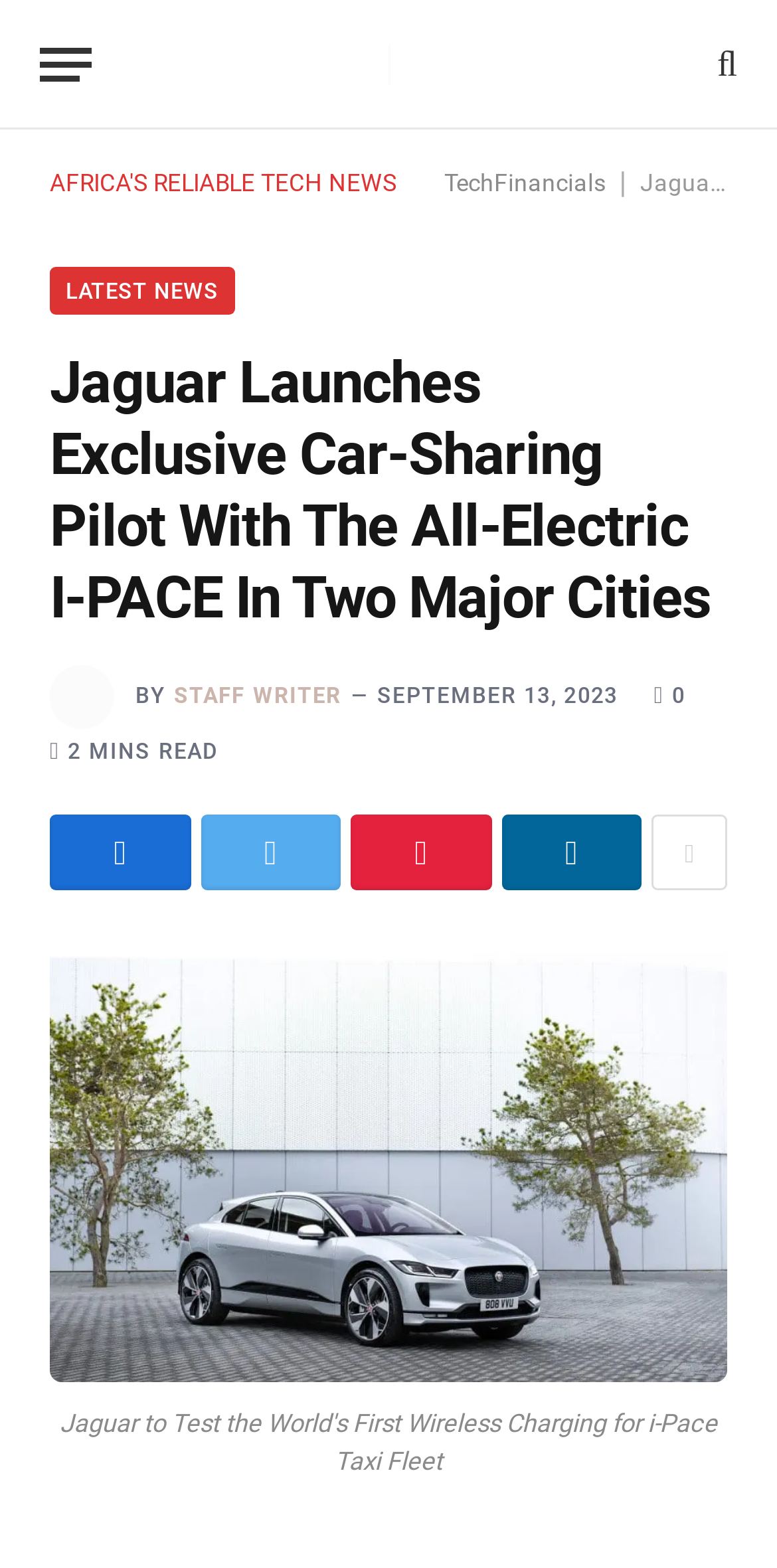Identify the bounding box coordinates of the part that should be clicked to carry out this instruction: "Click the menu button".

[0.051, 0.012, 0.118, 0.069]